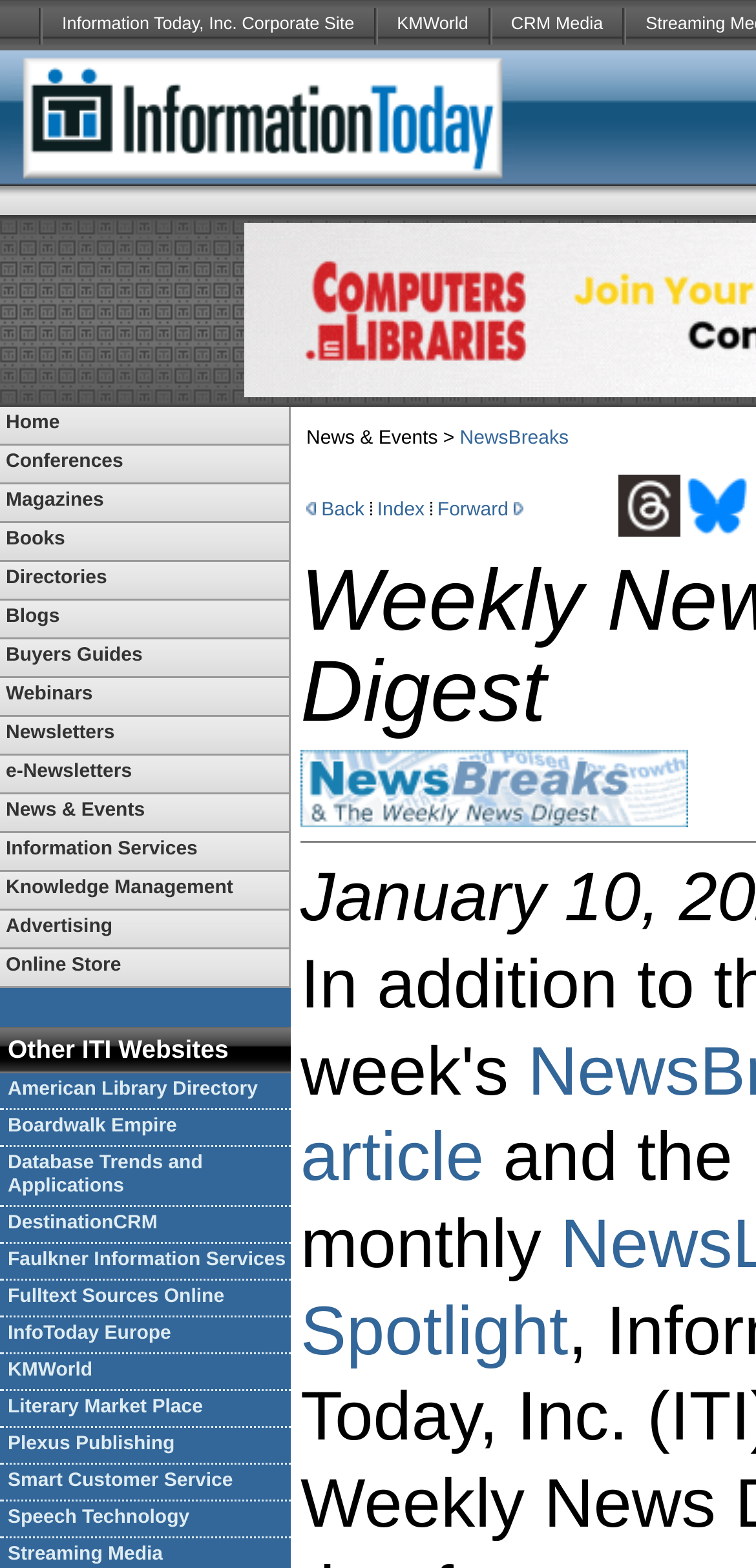Using the provided element description: "view map", identify the bounding box coordinates. The coordinates should be four floats between 0 and 1 in the order [left, top, right, bottom].

None